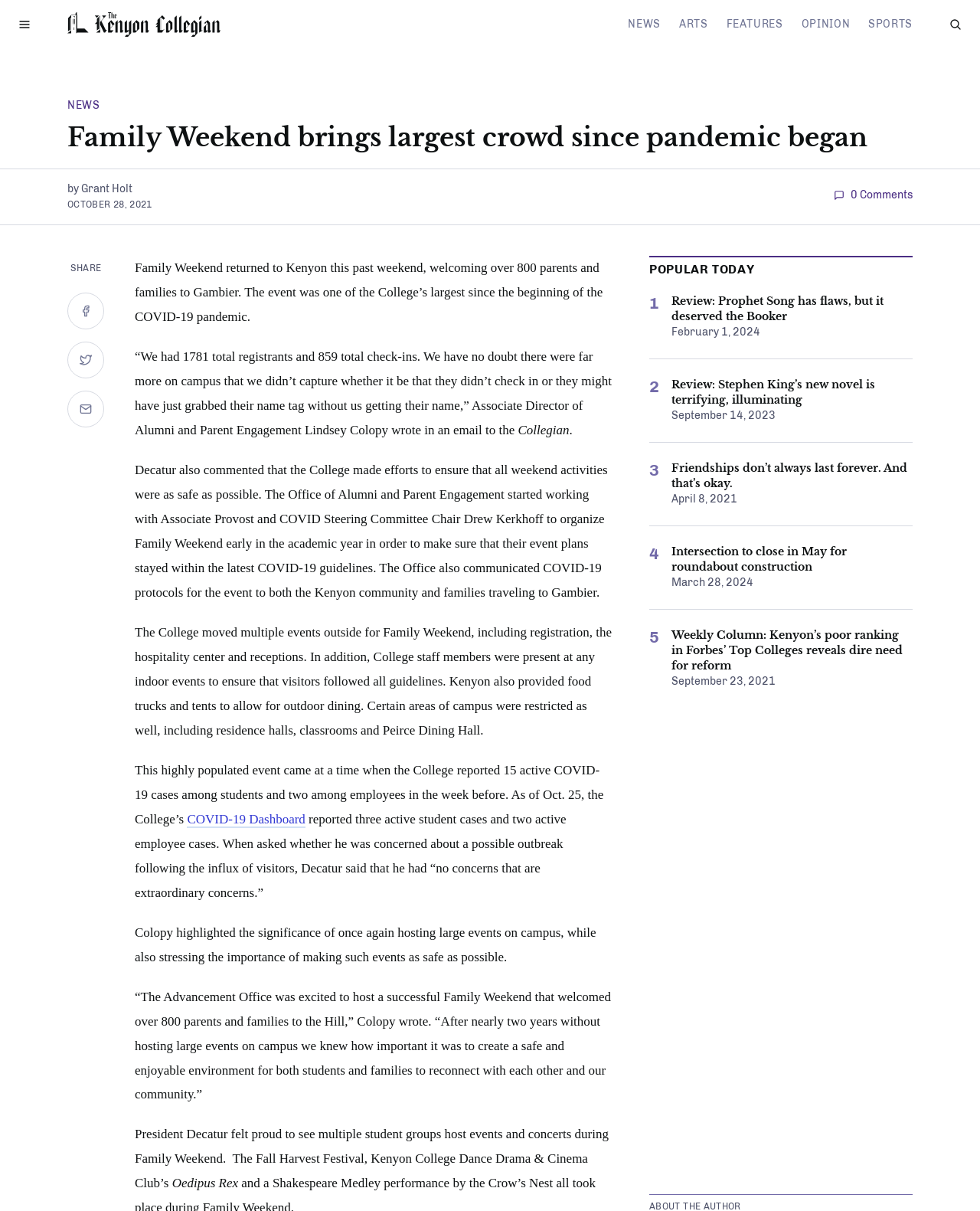Locate the UI element described by COVID-19 Dashboard and provide its bounding box coordinates. Use the format (top-left x, top-left y, bottom-right x, bottom-right y) with all values as floating point numbers between 0 and 1.

[0.191, 0.67, 0.312, 0.684]